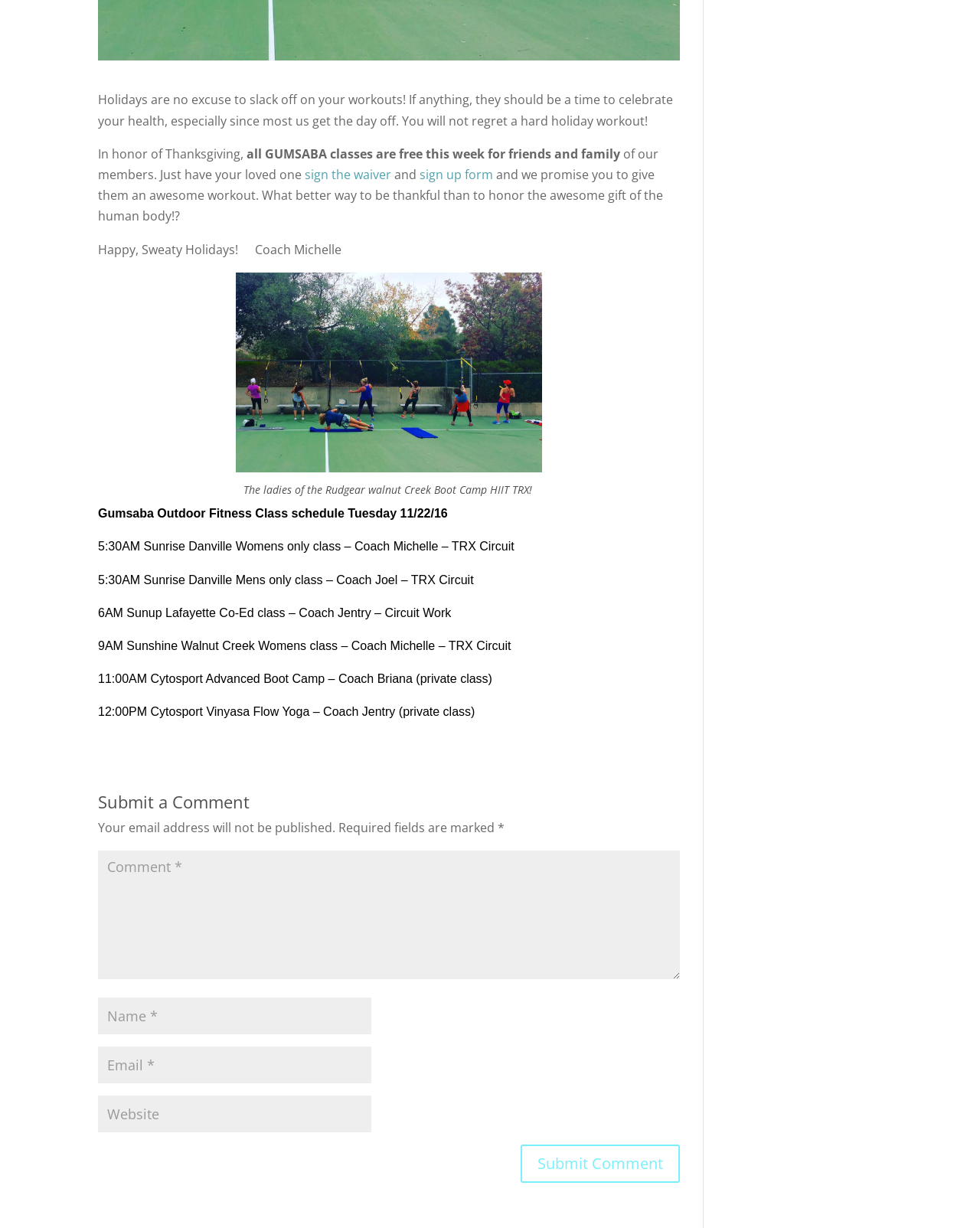Using the provided description Dr. Reeja Tharu, M.Phil.,Ph.D, find the bounding box coordinates for the UI element. Provide the coordinates in (top-left x, top-left y, bottom-right x, bottom-right y) format, ensuring all values are between 0 and 1.

None